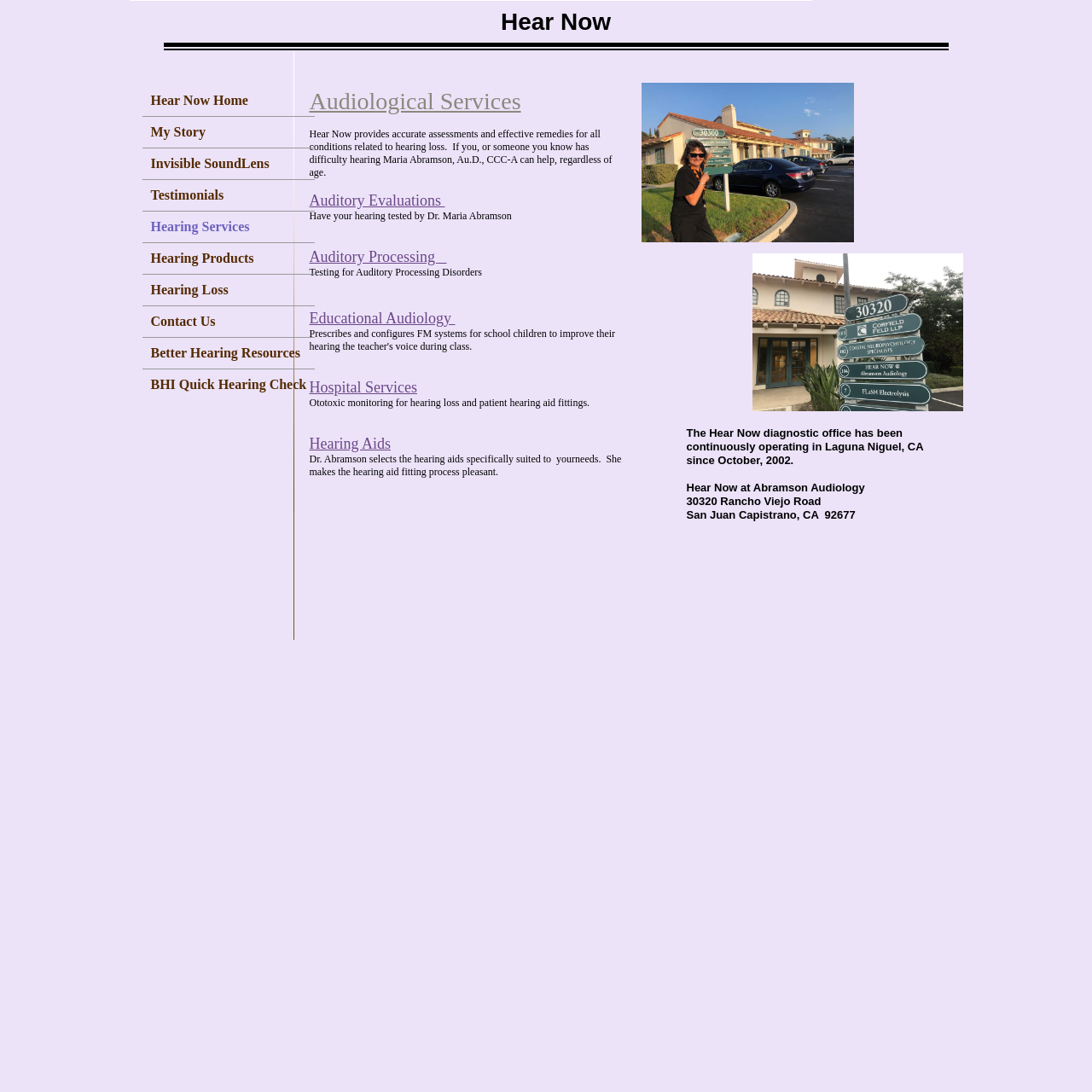What is the topic of the link 'Auditory Processing '?
Please elaborate on the answer to the question with detailed information.

The link 'Auditory Processing ' is followed by the text 'Testing for Auditory Processing Disorders', which suggests that the topic of the link is related to testing for auditory processing disorders.